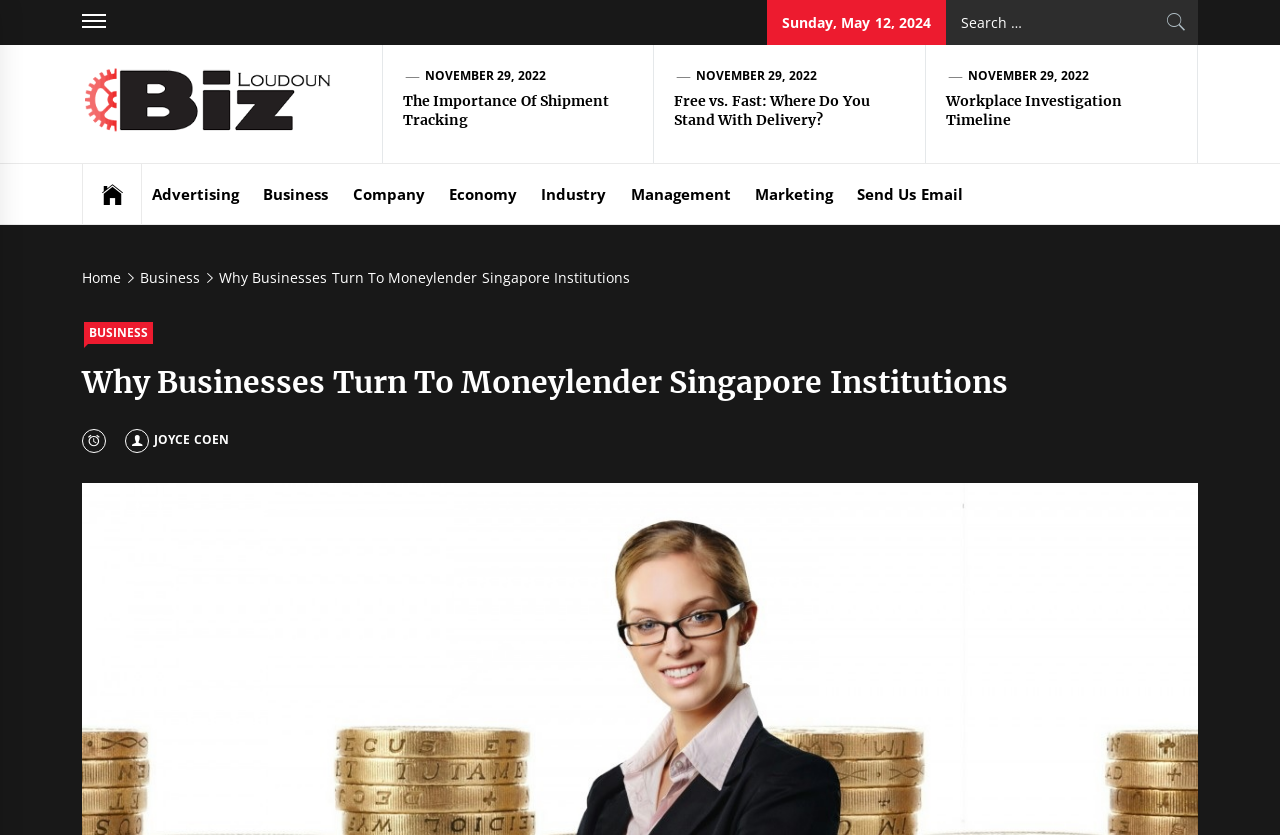Determine the bounding box for the UI element that matches this description: "Management".

[0.485, 0.196, 0.579, 0.268]